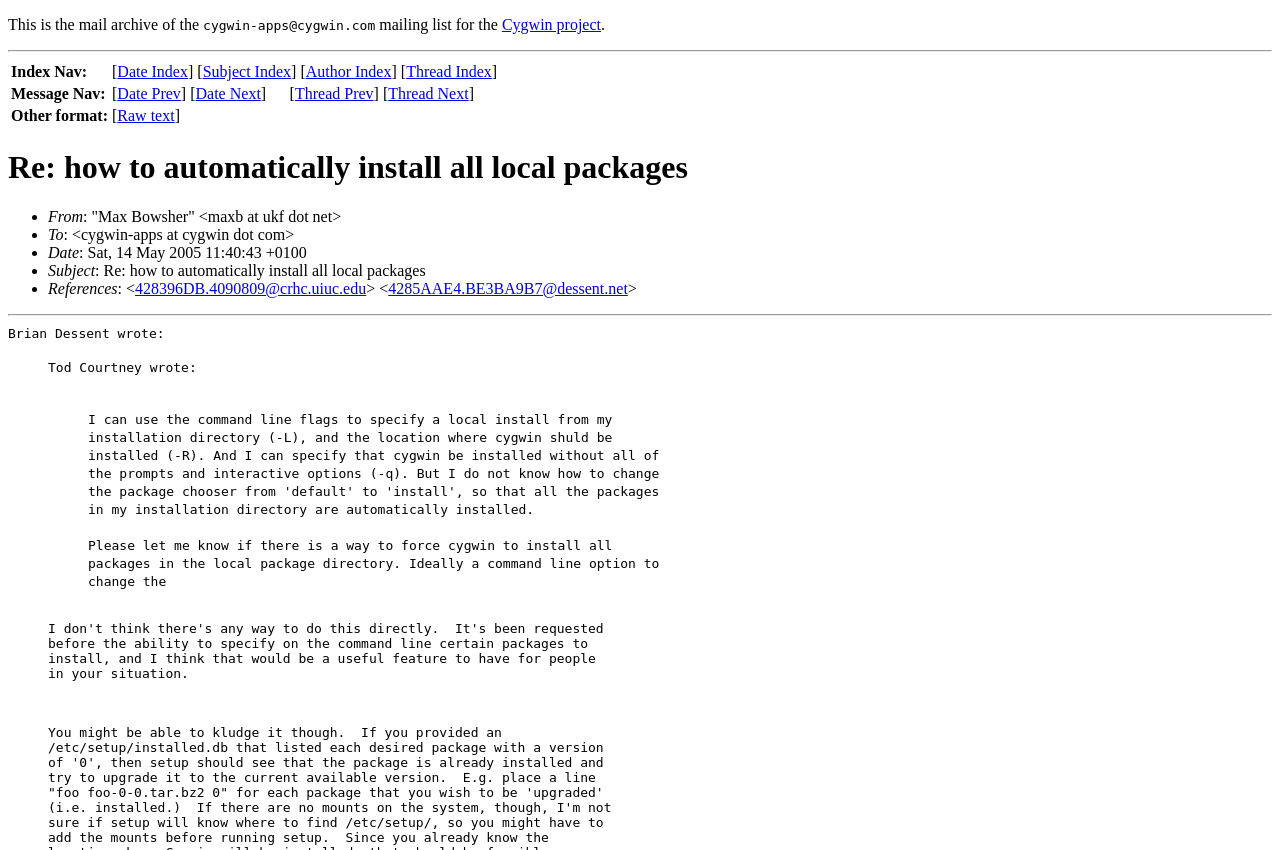Can you locate the main headline on this webpage and provide its text content?

Re: how to automatically install all local packages